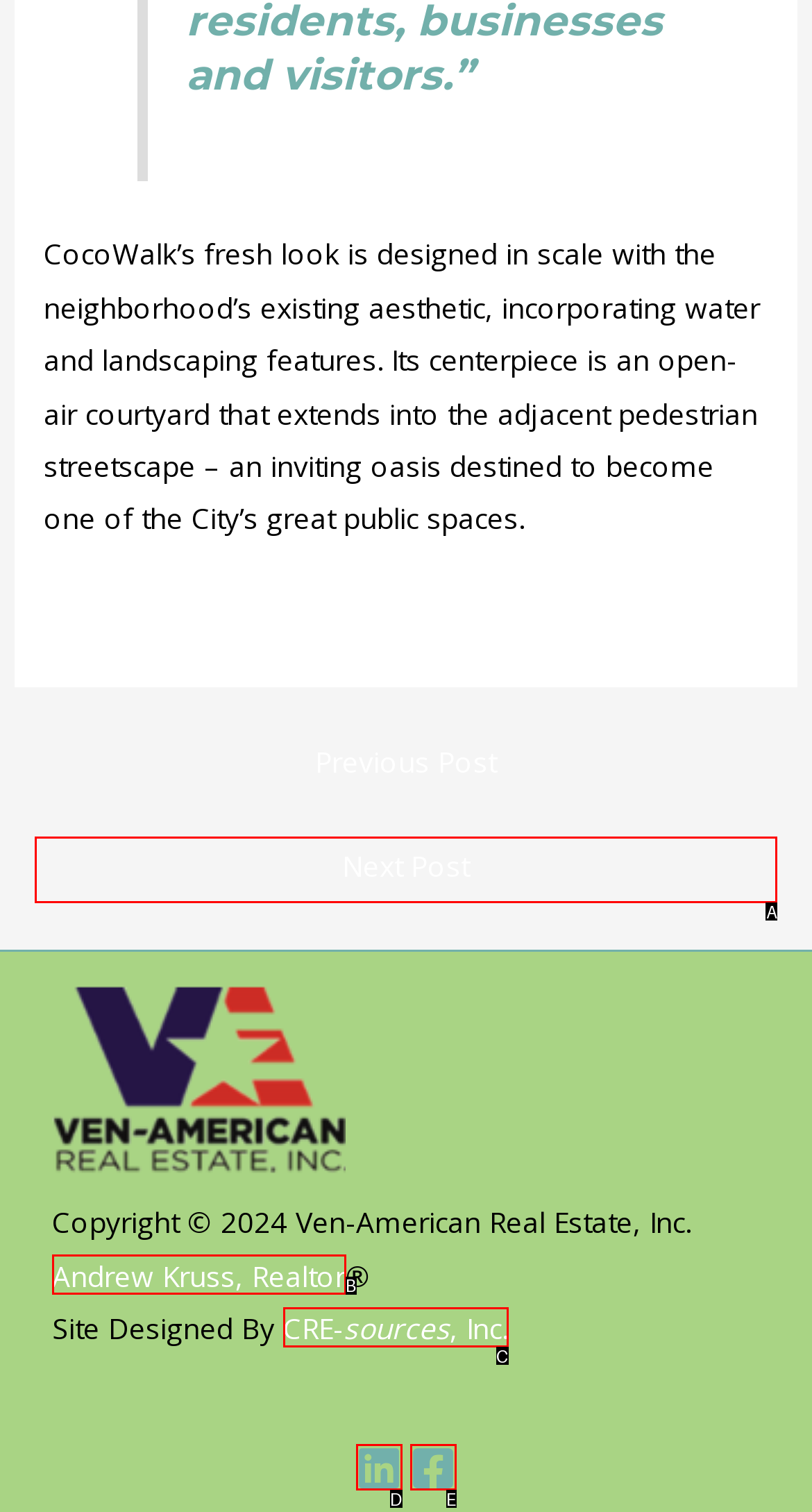Identify the option that corresponds to the description: CRE-sources, Inc. 
Provide the letter of the matching option from the available choices directly.

C